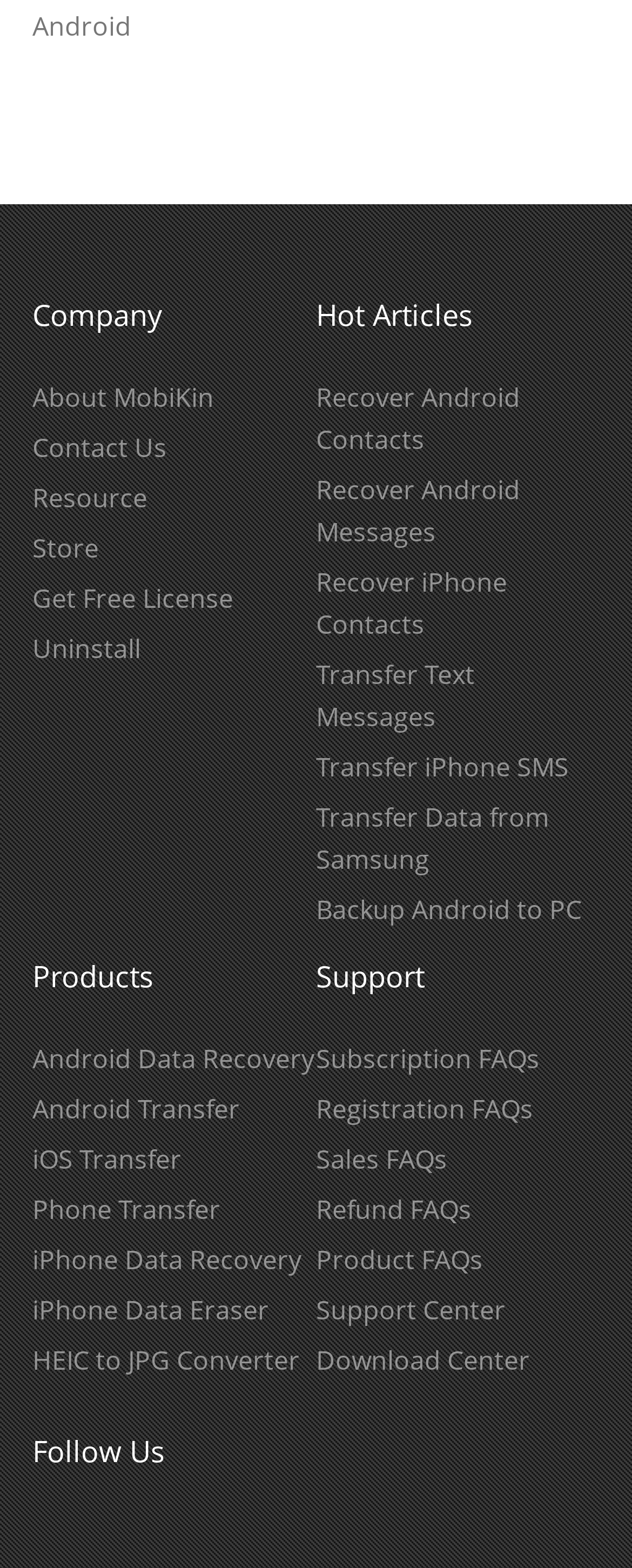What is the company name?
Based on the image, answer the question in a detailed manner.

The company name can be found in the heading 'Company' at the top of the webpage, which has a link 'About MobiKin' below it.